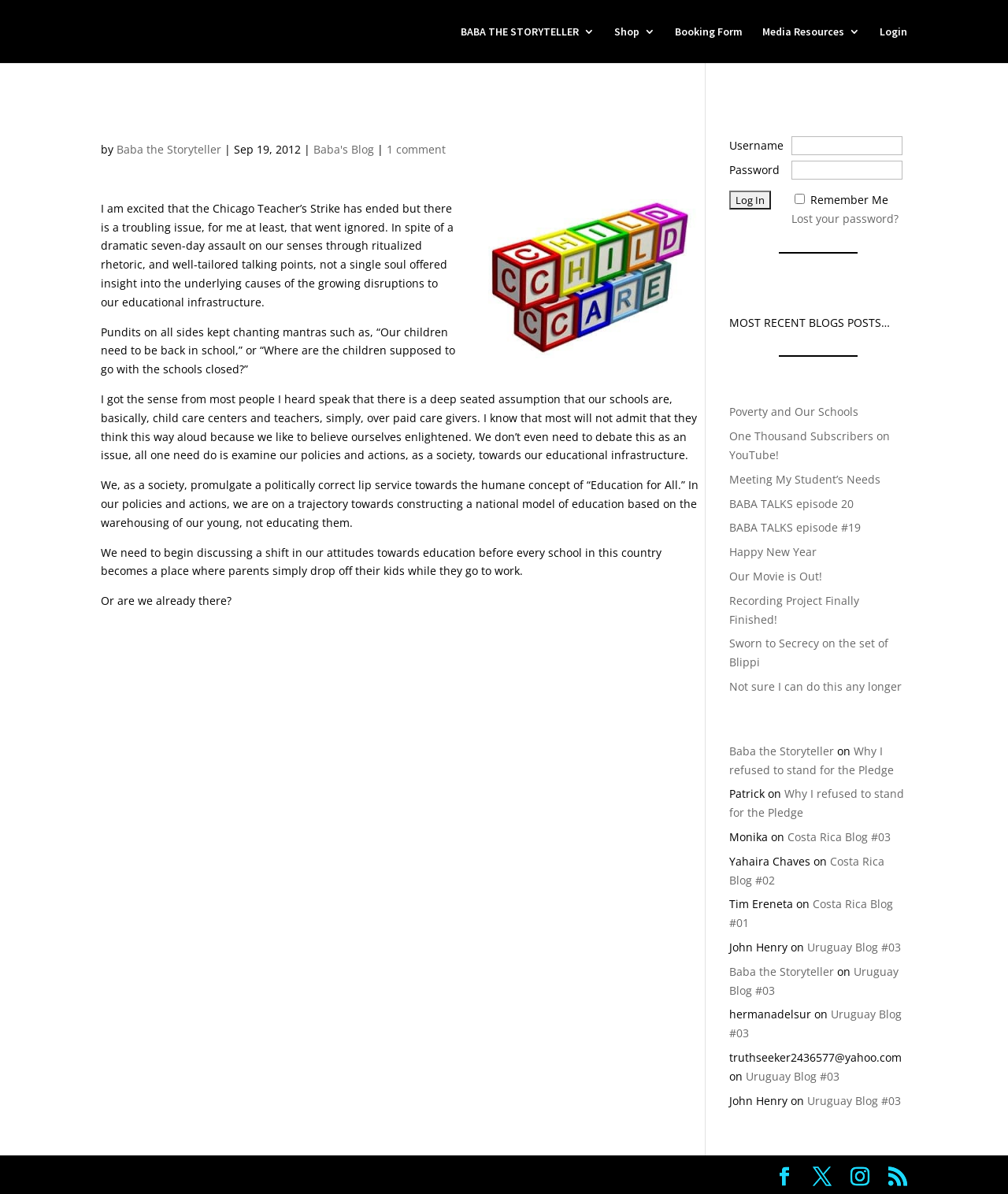Based on what you see in the screenshot, provide a thorough answer to this question: What is the username input field for?

The username input field is part of the log in form which is located at the top right corner of the webpage, and it is used to enter the username for logging in to the website.